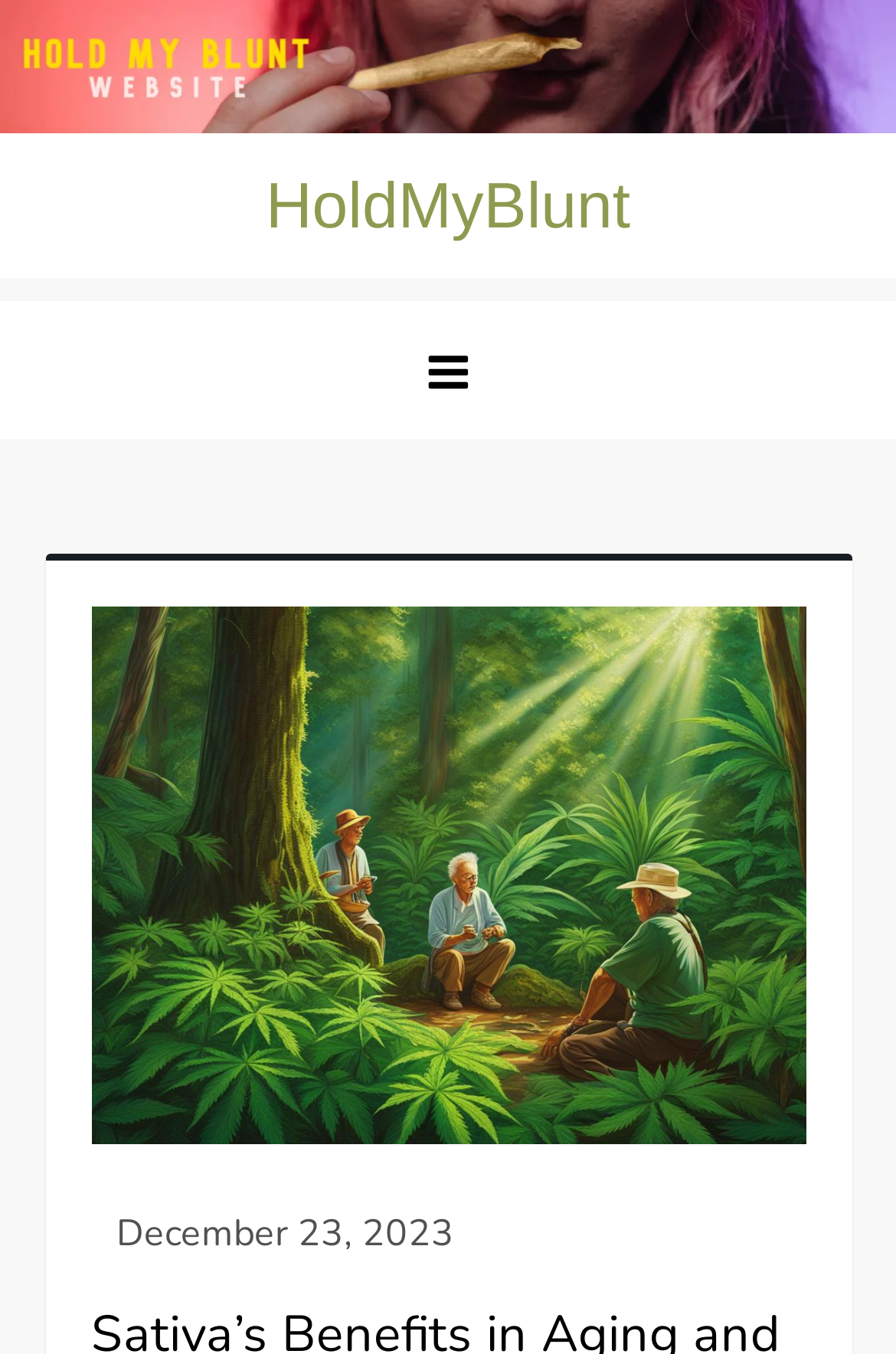Given the element description Menu, identify the bounding box coordinates for the UI element on the webpage screenshot. The format should be (top-left x, top-left y, bottom-right x, bottom-right y), with values between 0 and 1.

[0.436, 0.223, 0.564, 0.325]